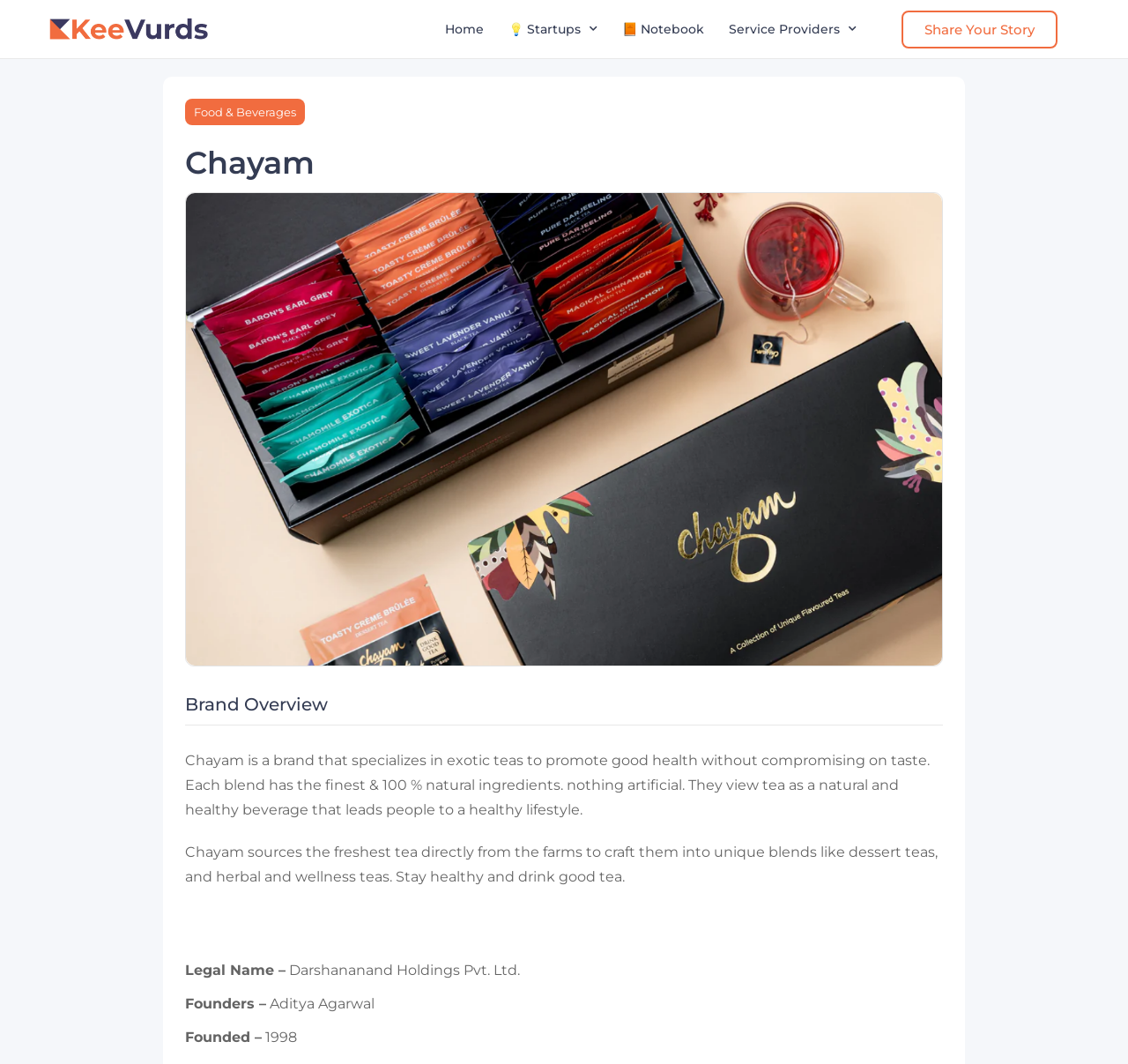Create an in-depth description of the webpage, covering main sections.

The webpage is about Chayam, a brand that specializes in exotic teas promoting good health without compromising on taste. At the top, there are several links, including "Home", "💡 Startups", "📙 Notebook", "Service Providers", and "Share Your Story", aligned horizontally across the page. Below these links, there is a category label "Food & Beverages" followed by a large heading "Chayam" and an image of the brand's logo.

Underneath the logo, there is a section titled "Brand Overview" which provides a brief description of Chayam's mission and values. The text explains that Chayam sources fresh tea directly from farms to craft unique blends, promoting a healthy lifestyle. 

Further down, there are three sections of text providing more information about the company. The first section lists the legal name of the company, Darshananand Holdings Pvt. Ltd. The second section lists the founders, including Aditya Agarwal. The third section lists the year the company was founded, 1998.